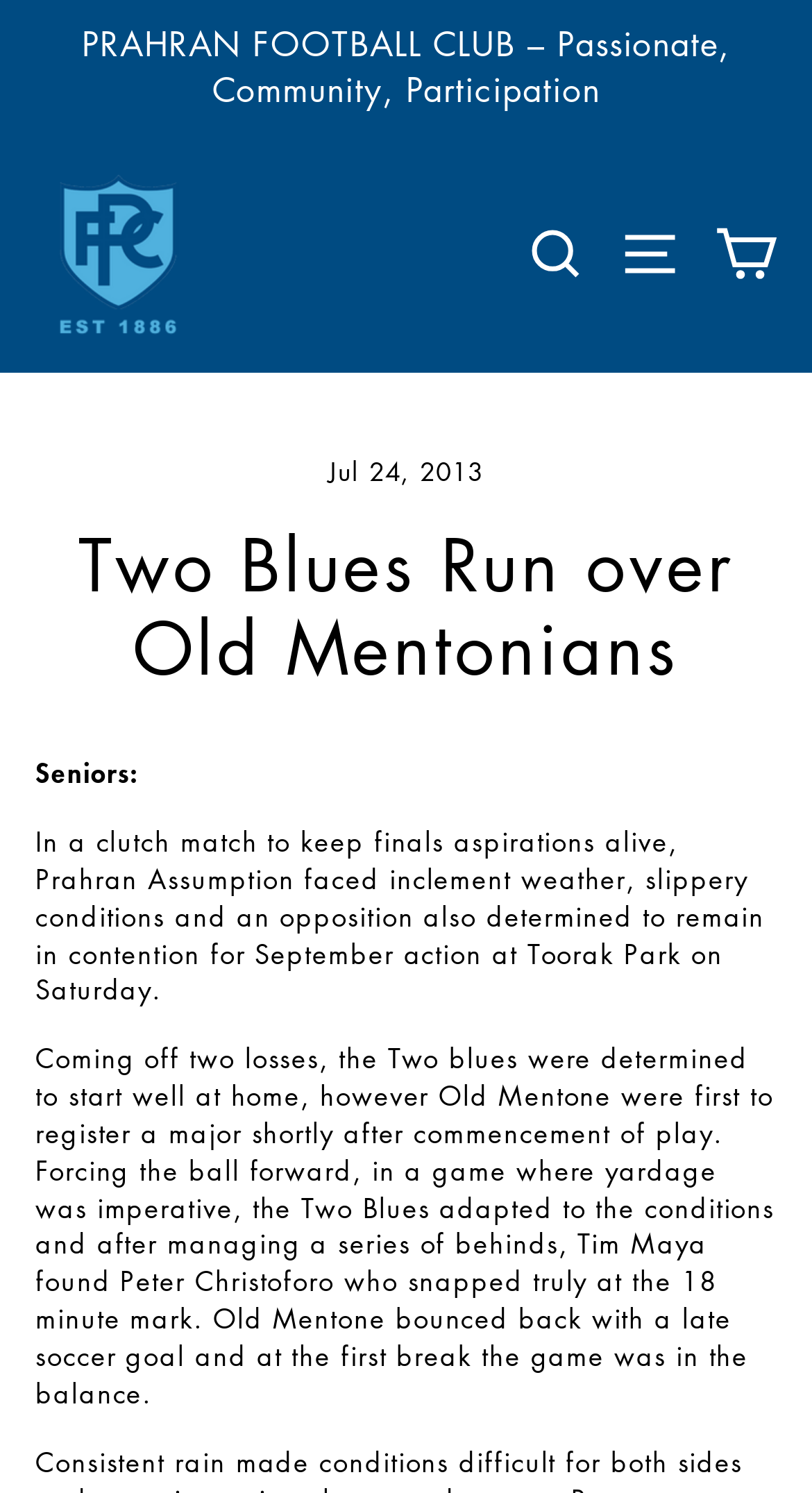Who played against Old Mentone?
Please give a detailed answer to the question using the information shown in the image.

I inferred that Prahran Assumption played against Old Mentone by reading the text in the article, which mentions 'Prahran Assumption faced inclement weather, slippery conditions and an opposition also determined to remain in contention for September action at Toorak Park on Saturday'.